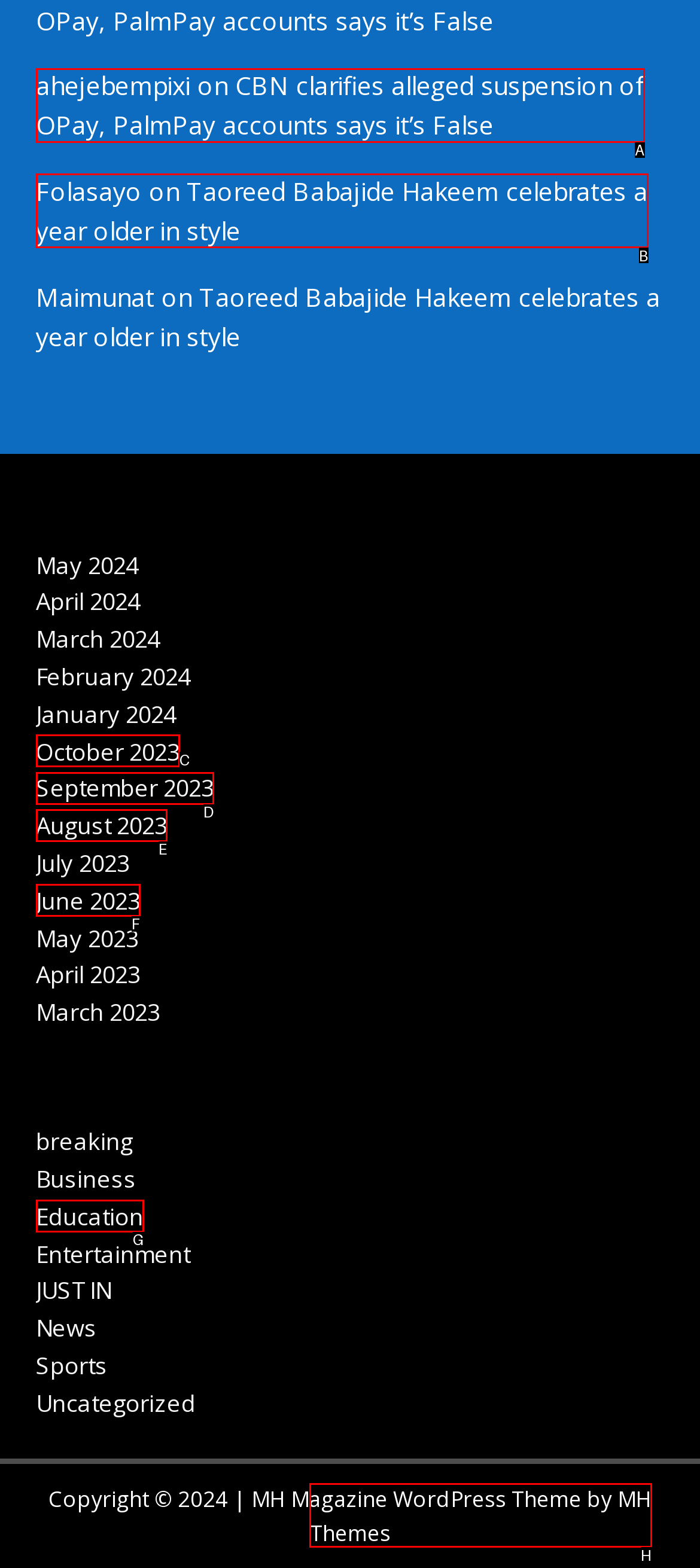Provide the letter of the HTML element that you need to click on to perform the task: Click on the 'MH Themes' link.
Answer with the letter corresponding to the correct option.

H